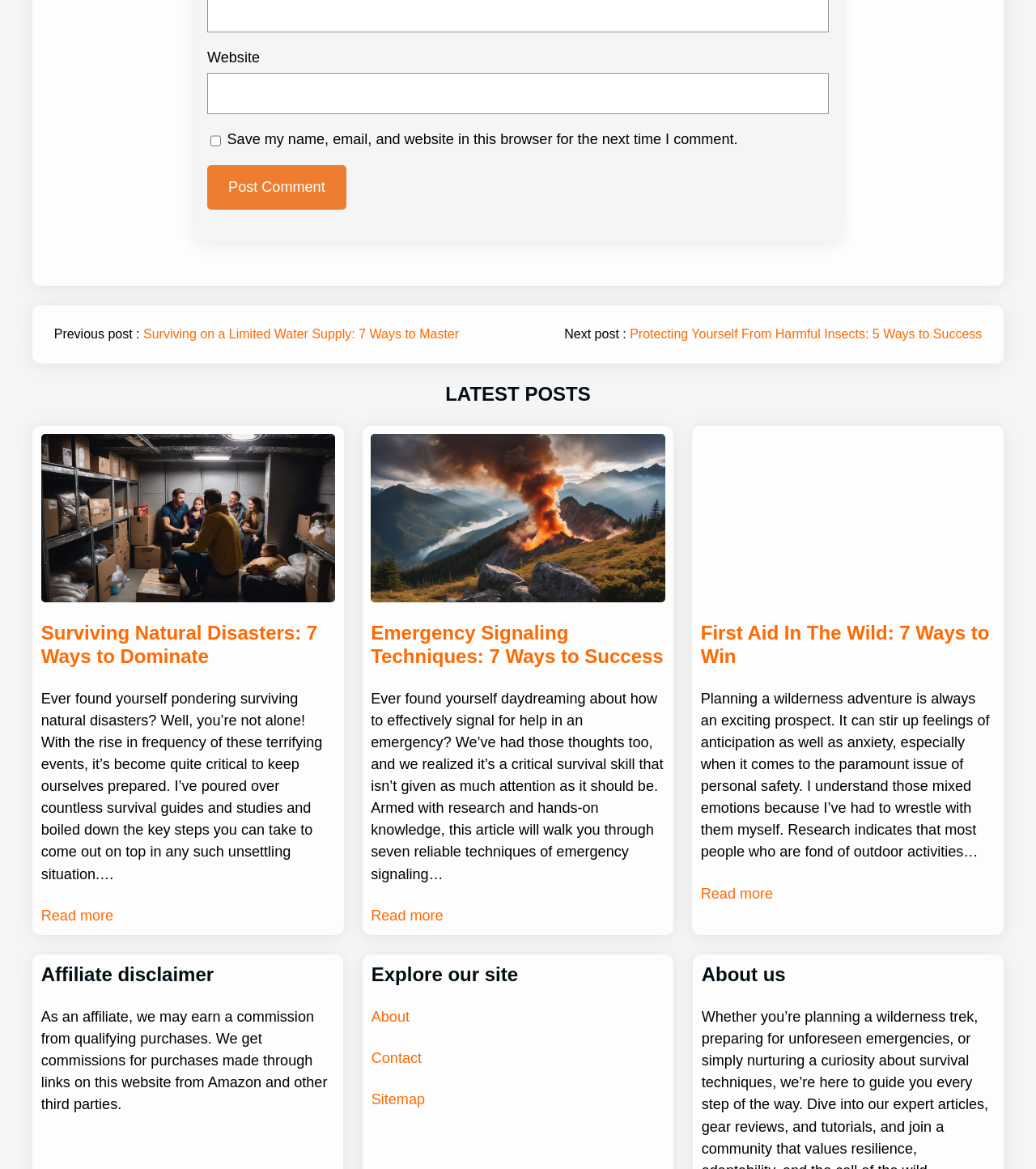Specify the bounding box coordinates of the element's area that should be clicked to execute the given instruction: "Read more about Surviving Natural Disasters". The coordinates should be four float numbers between 0 and 1, i.e., [left, top, right, bottom].

[0.04, 0.774, 0.109, 0.793]